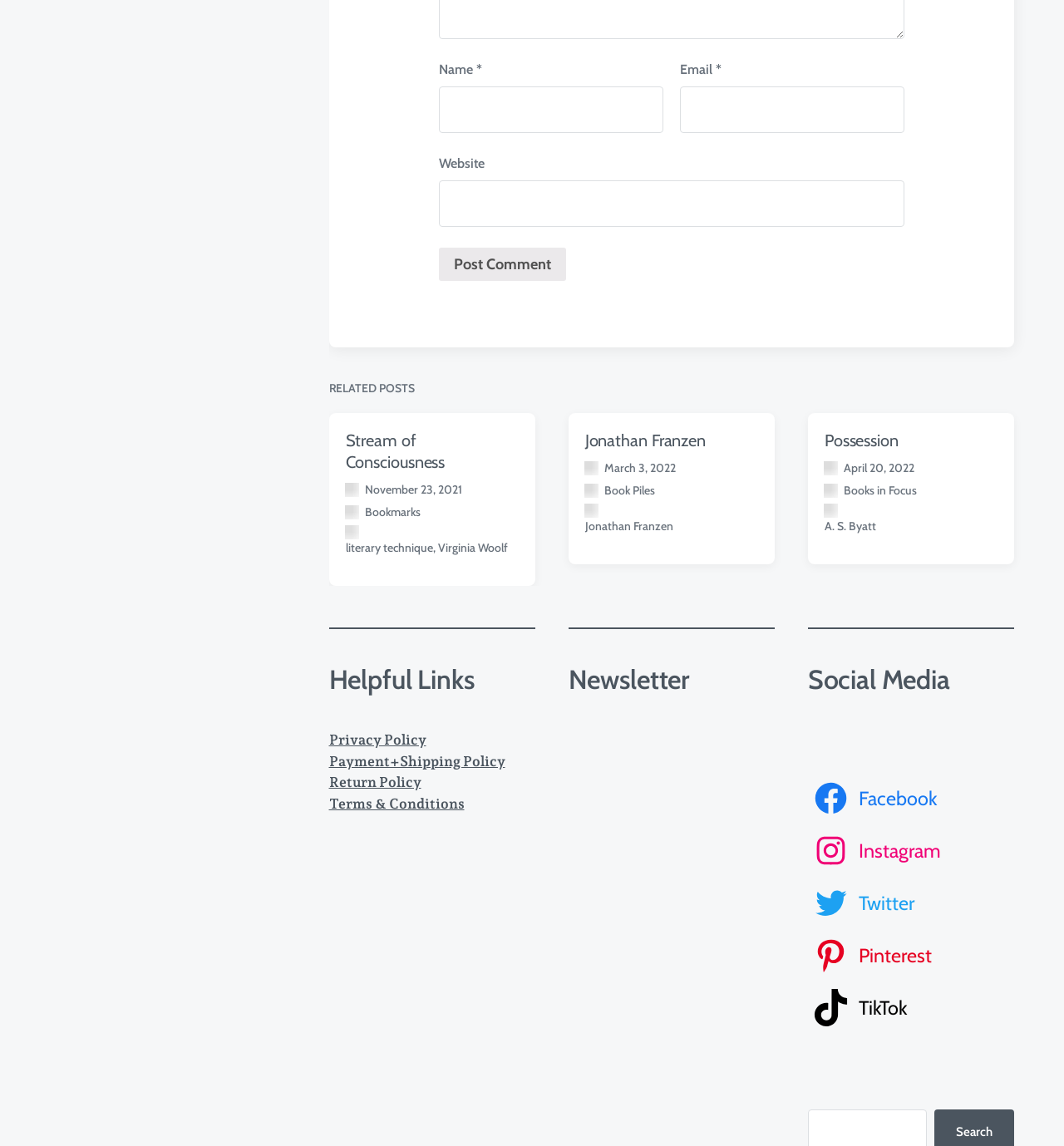Point out the bounding box coordinates of the section to click in order to follow this instruction: "Click ABOUT link".

None